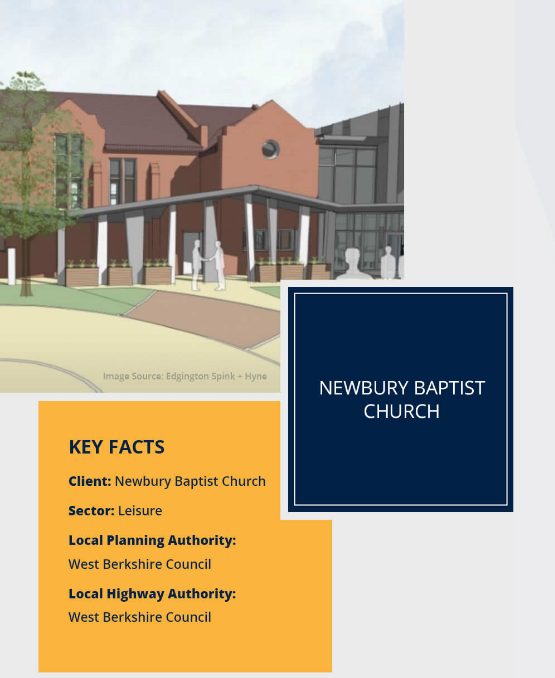Who is the local planning authority?
Please provide a comprehensive answer to the question based on the webpage screenshot.

The local planning authority can be identified by looking at the 'KEY FACTS' section, which notes that both the local planning authority and local highway authority are the West Berkshire Council.